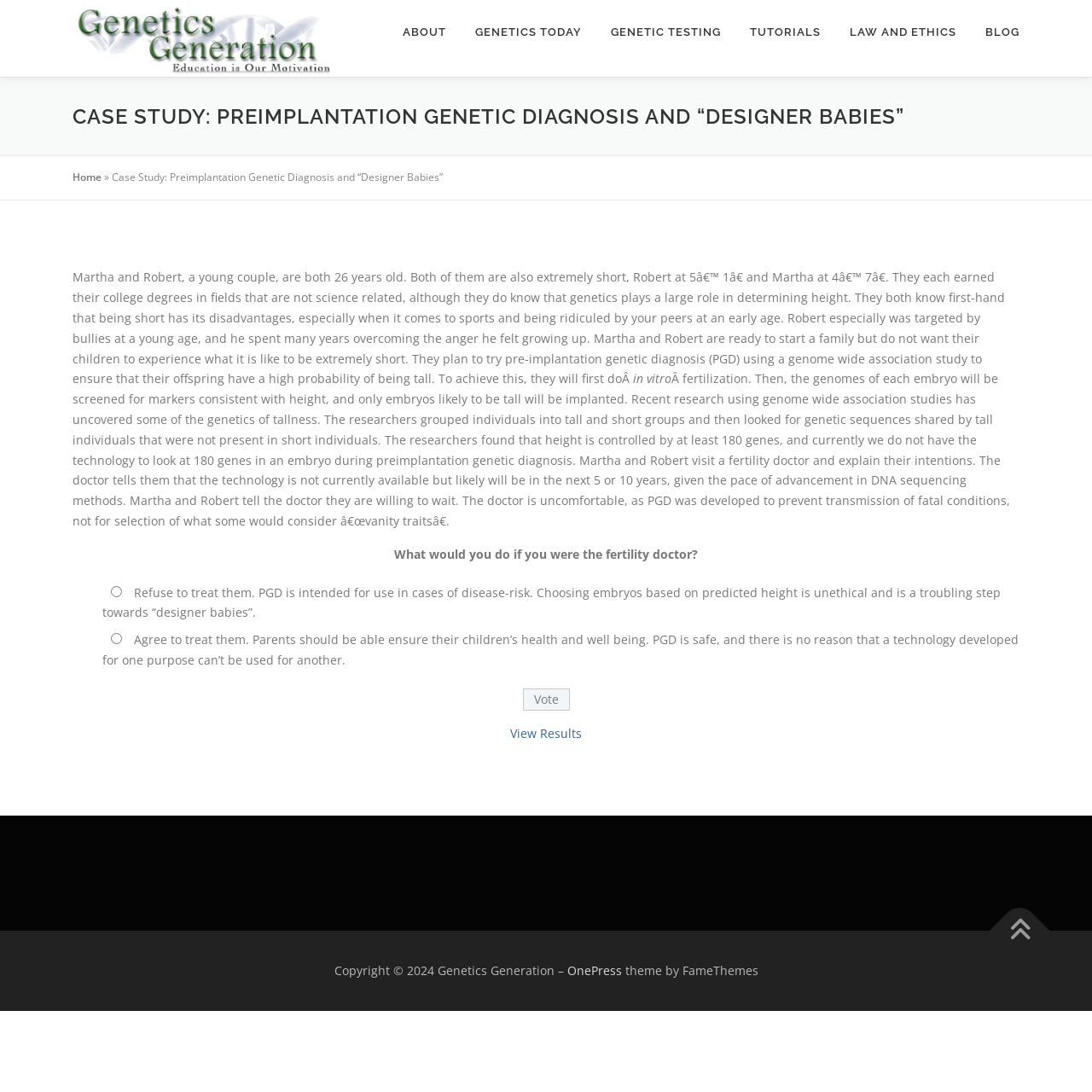Pinpoint the bounding box coordinates of the clickable area needed to execute the instruction: "Click the 'Case Studies' link". The coordinates should be specified as four float numbers between 0 and 1, i.e., [left, top, right, bottom].

[0.423, 0.26, 0.655, 0.294]